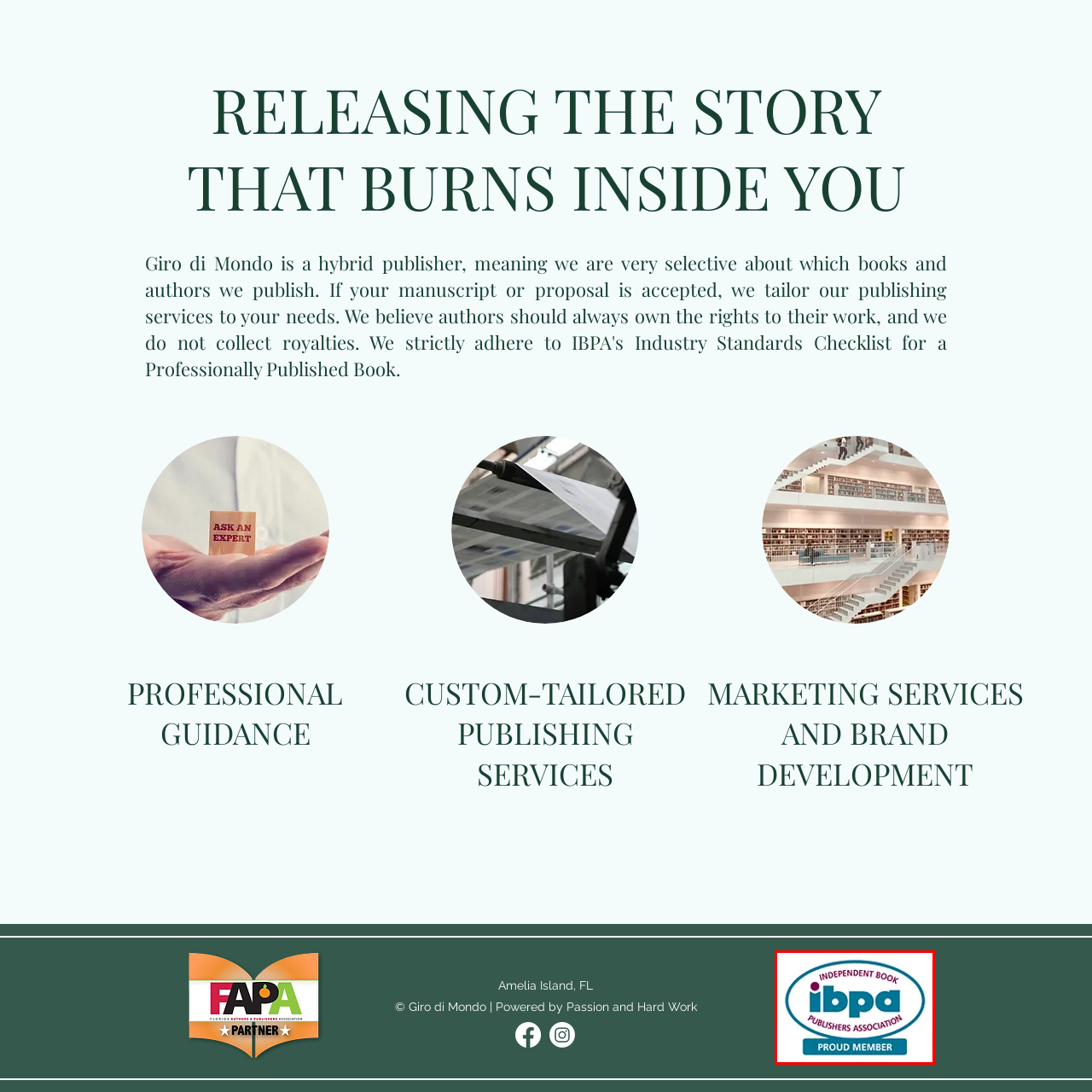Look at the image segment within the red box, What are the two main colors used in the IBPA logo? Give a brief response in one word or phrase.

Teal and deep pink